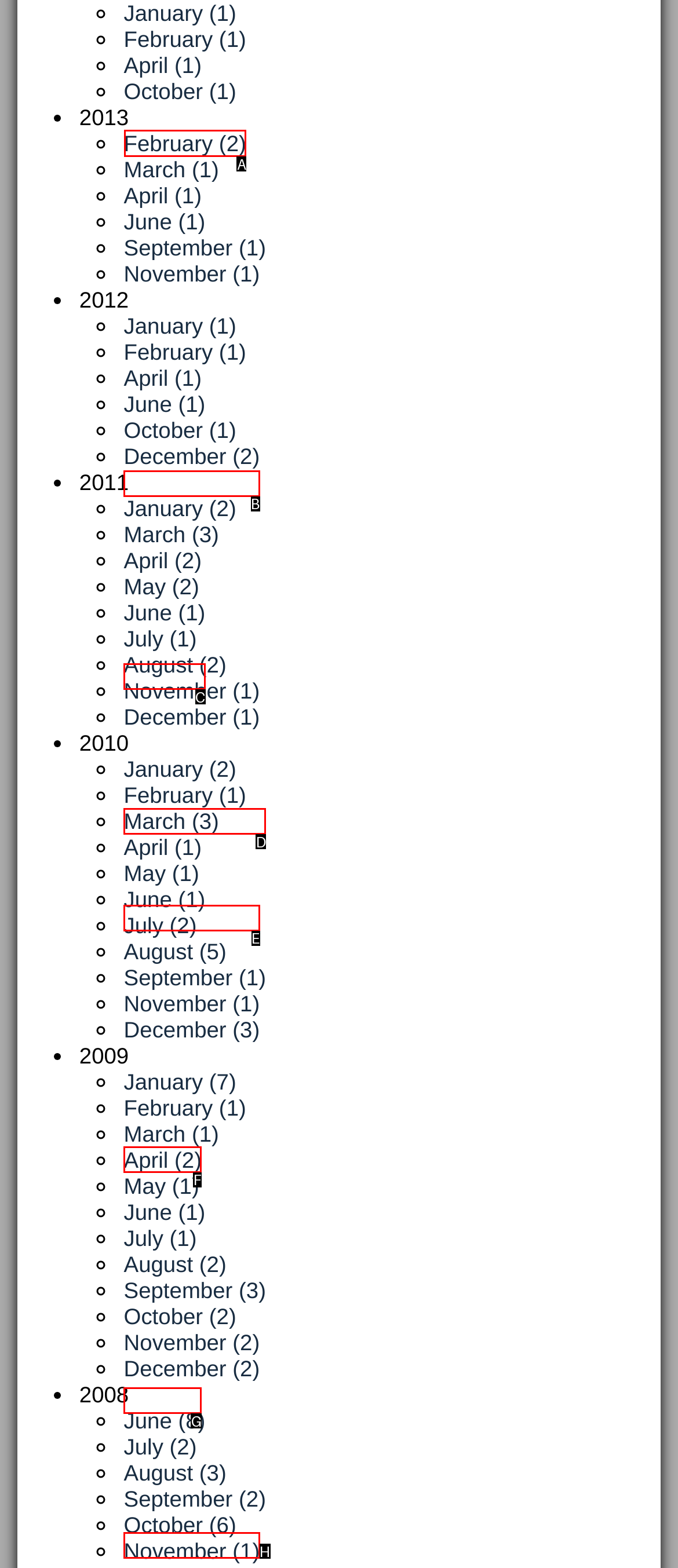Determine which HTML element should be clicked for this task: Go to February (2)
Provide the option's letter from the available choices.

A